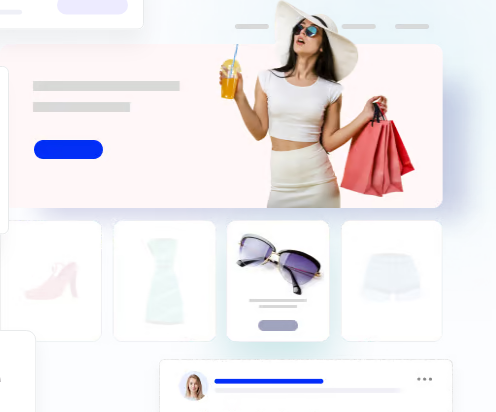Explain the scene depicted in the image, including all details.

The image features a stylish woman standing confidently, holding a refreshing drink in one hand and a shopping bag in the other. She is dressed in a chic, casual outfit that includes a fitted white top and a matching skirt. Her large sun hat adds a fashionable touch, perfect for a sunny day out shopping. 

The background is designed with soft pastel colors, creating a modern and inviting aesthetic, complemented by minimalistic design elements. Besides her, there are various products displayed below, including footwear, clothing, and accessories, showcasing a vibrant shopping experience. The layout emphasizes a headless ecommerce platform, illustrating how users can seamlessly interact with a stylish and user-friendly interface while browsing for trendy items. This image encapsulates the essence of a contemporary shopping environment, appealing to fashion enthusiasts and online shoppers alike.